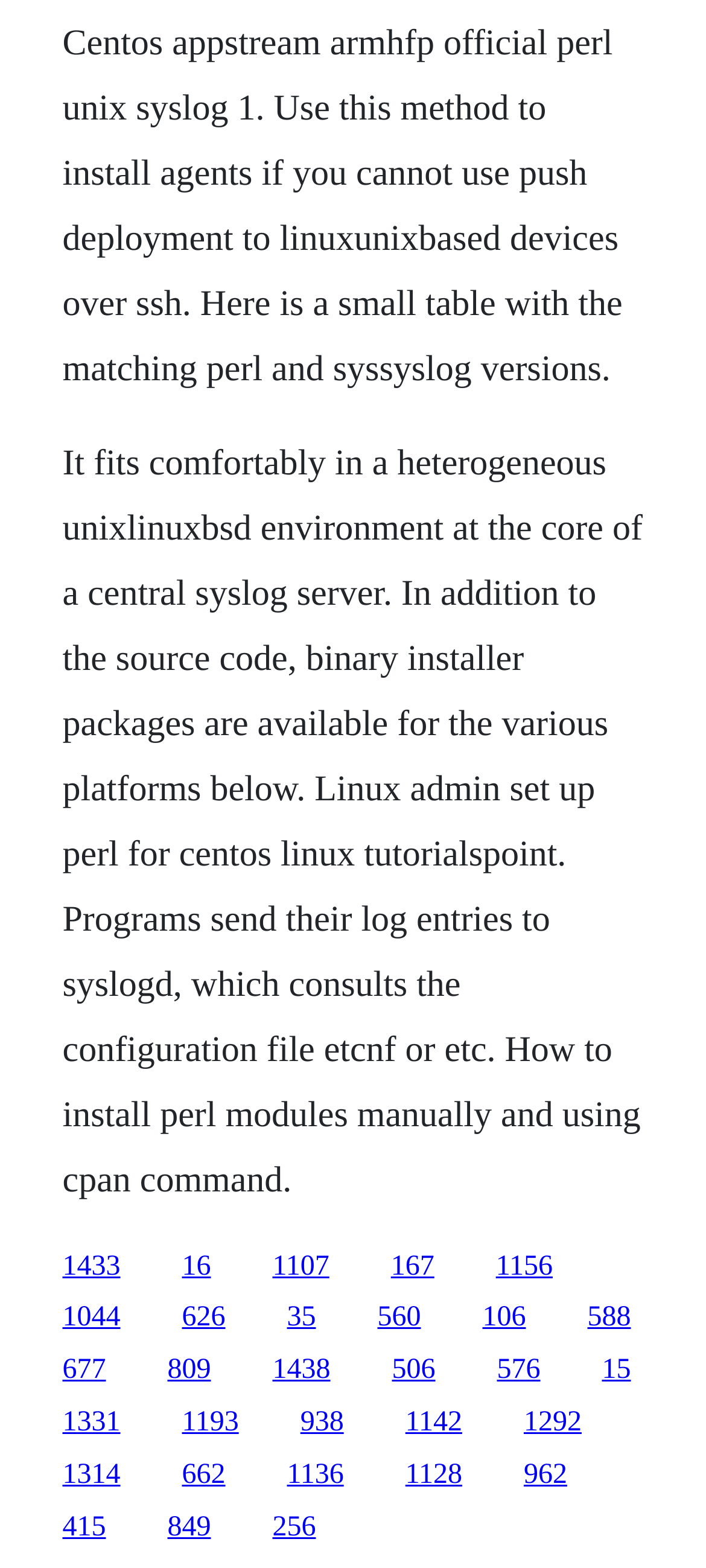Answer this question using a single word or a brief phrase:
What is the environment where the syslog server fits comfortably?

unix/linux/bsd